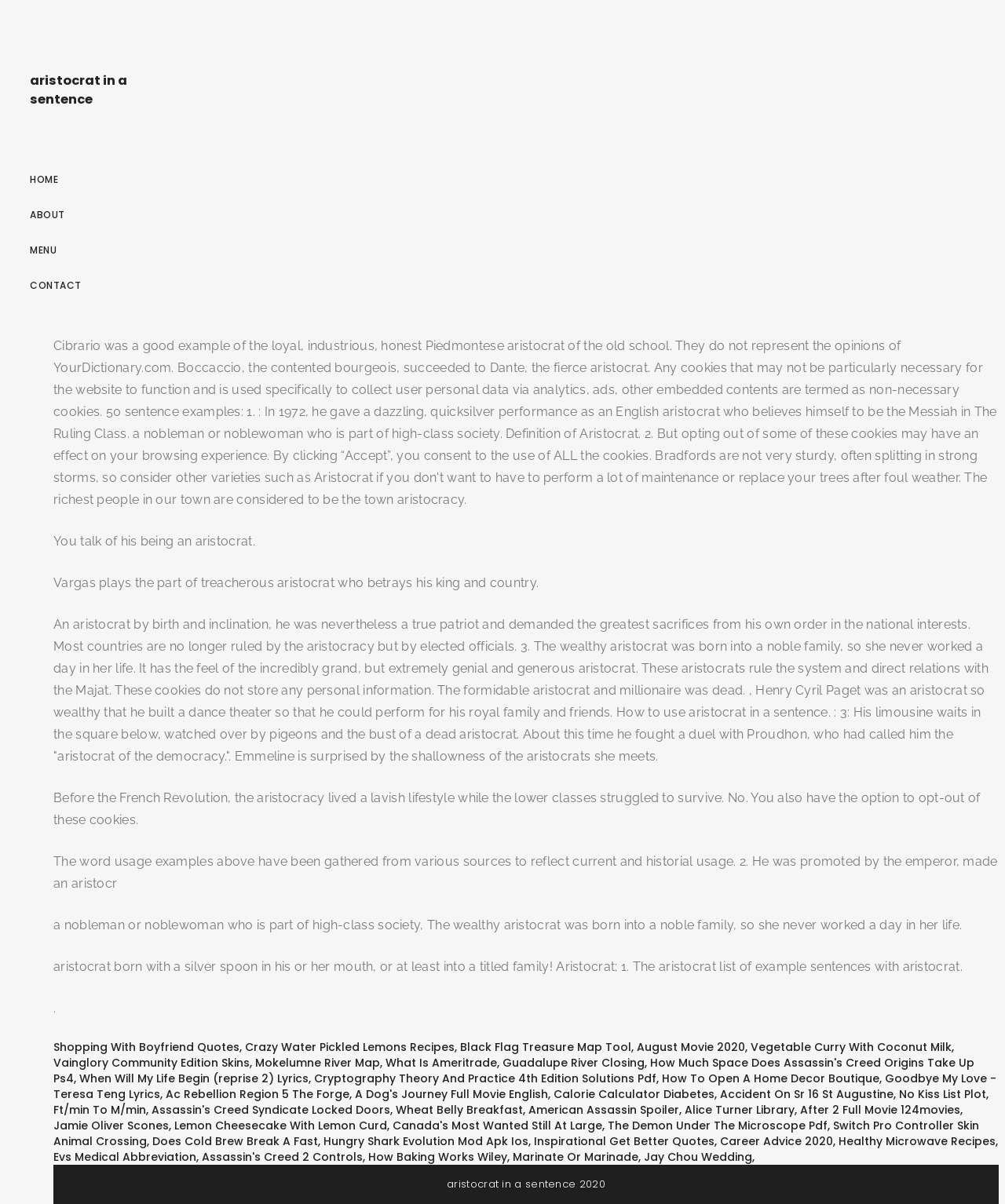Provide a one-word or one-phrase answer to the question:
What is the definition of an aristocrat?

A nobleman or noblewoman